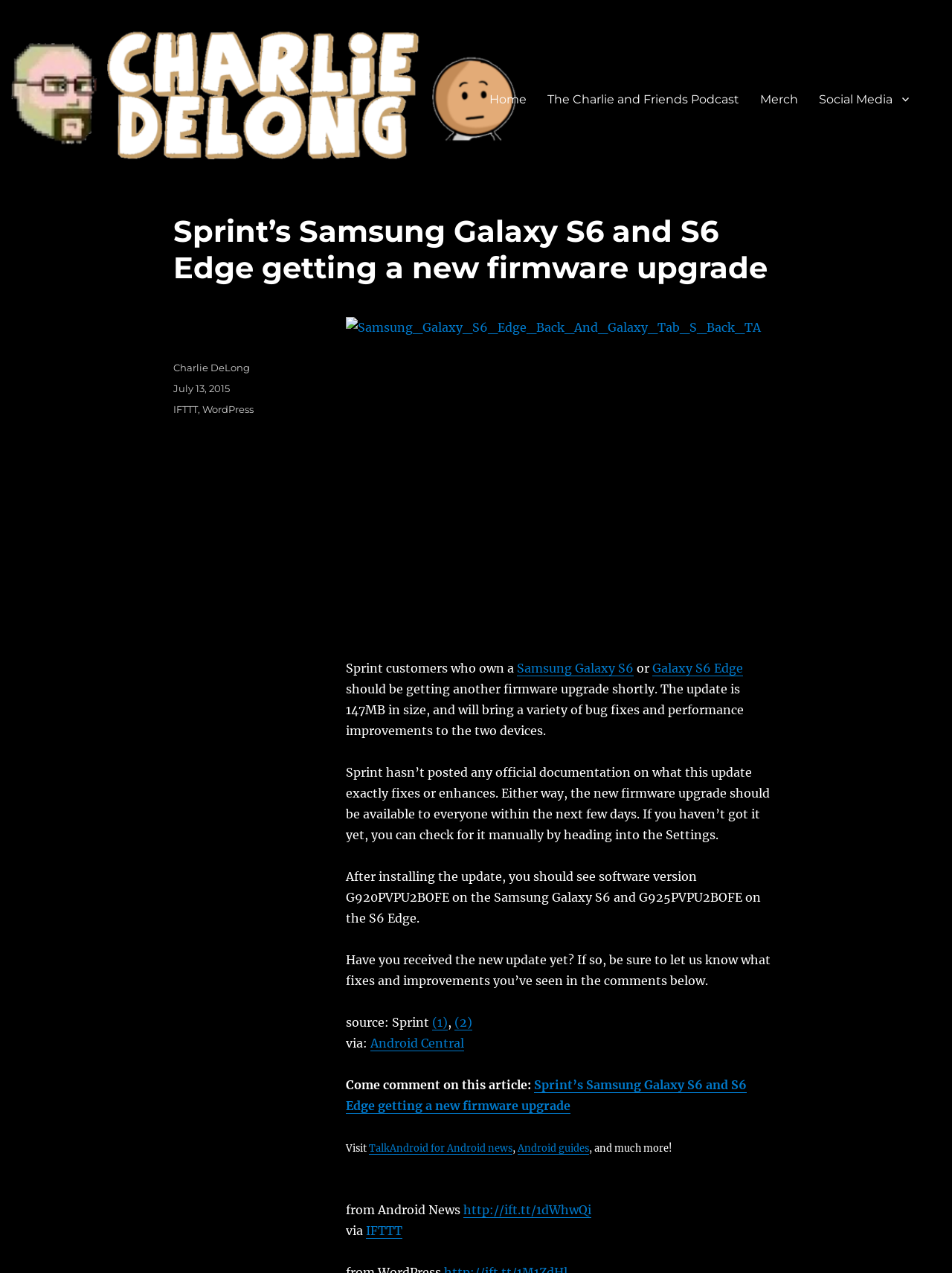Identify the bounding box coordinates of the part that should be clicked to carry out this instruction: "Read the article about Apple Watch 7".

None